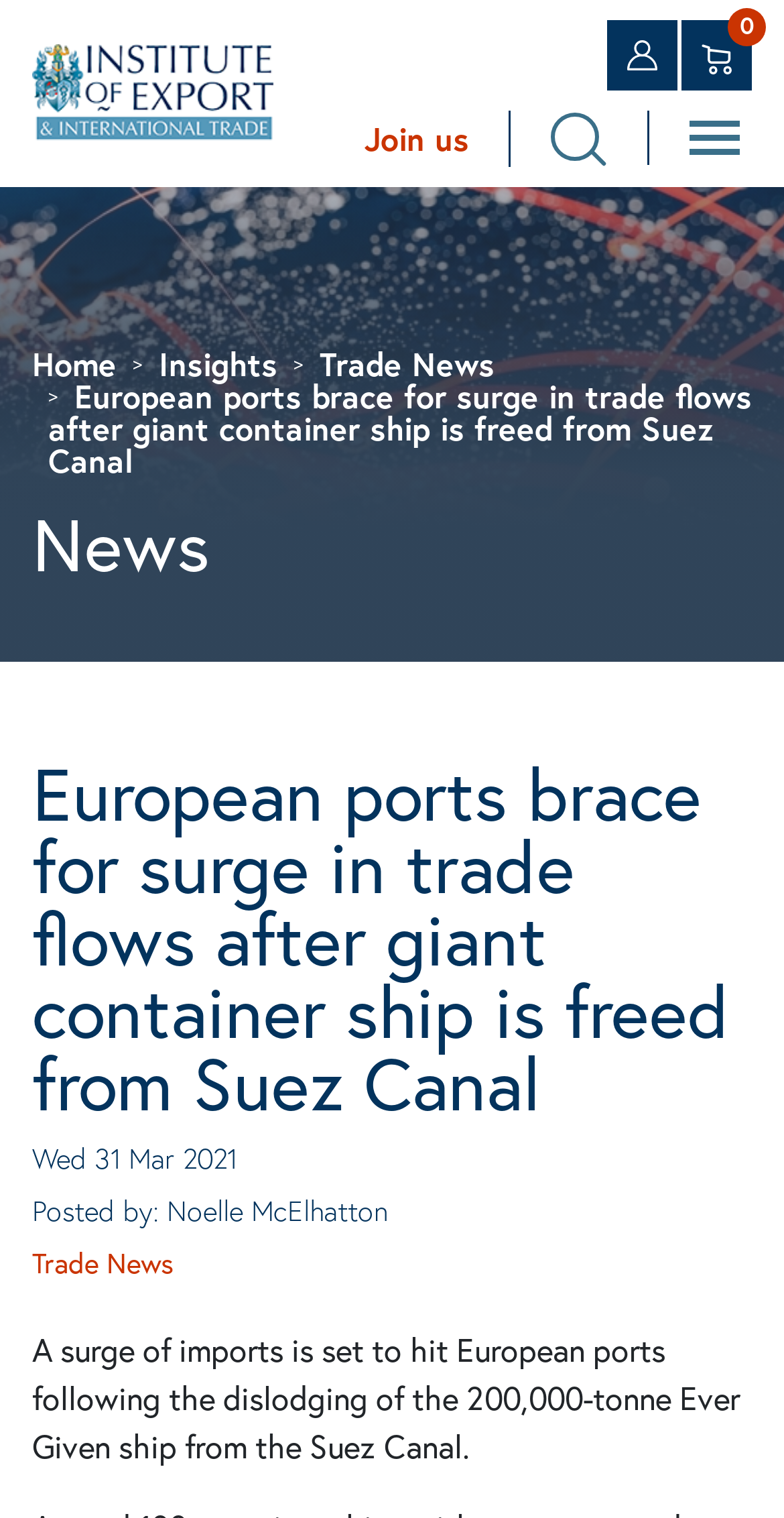Based on the element description, predict the bounding box coordinates (top-left x, top-left y, bottom-right x, bottom-right y) for the UI element in the screenshot: Login

[0.774, 0.013, 0.864, 0.06]